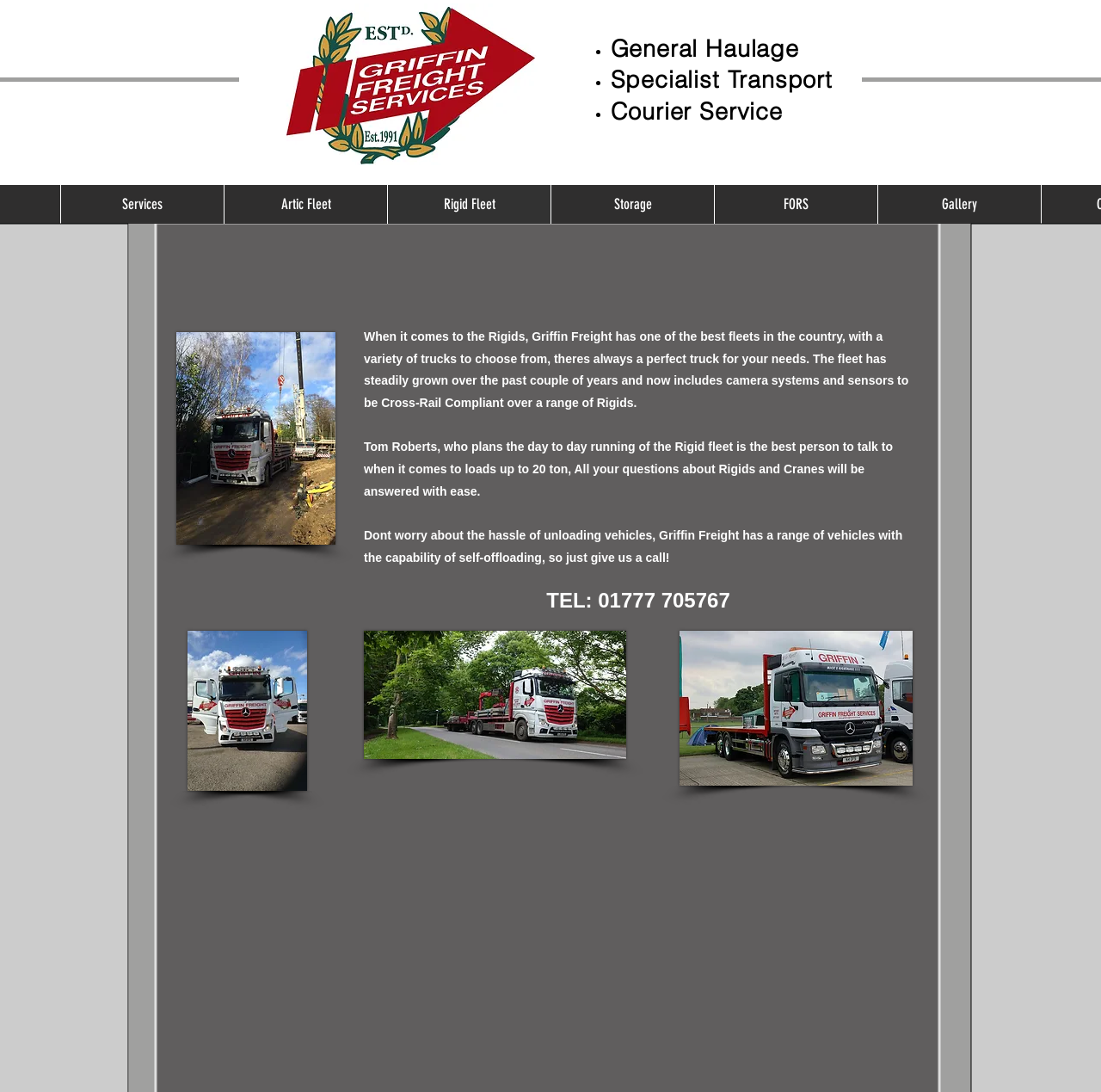Locate the heading on the webpage and return its text.

RHA Terms & Conditions